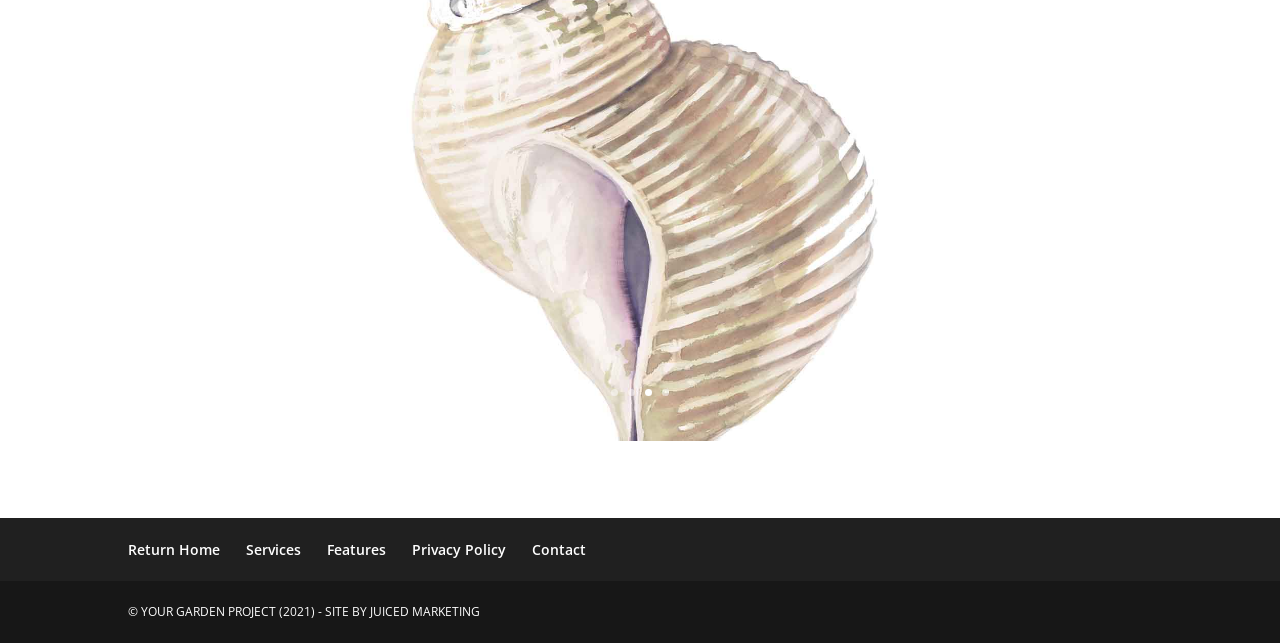Provide the bounding box coordinates for the area that should be clicked to complete the instruction: "visit JUICED MARKETING".

[0.289, 0.938, 0.375, 0.965]